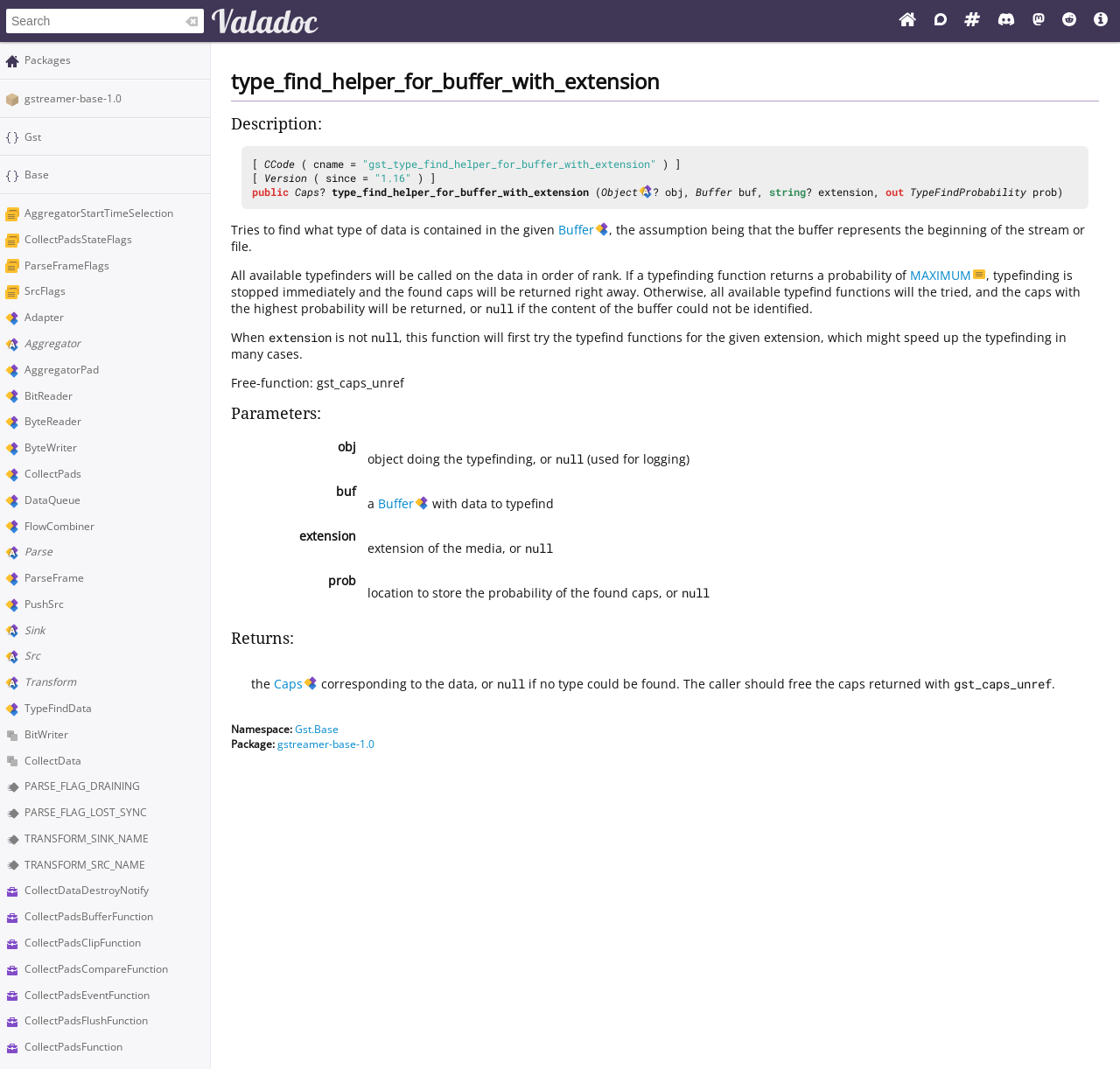What is the purpose of the links at the top of the webpage?
Based on the visual, give a brief answer using one word or a short phrase.

To navigate to related resources